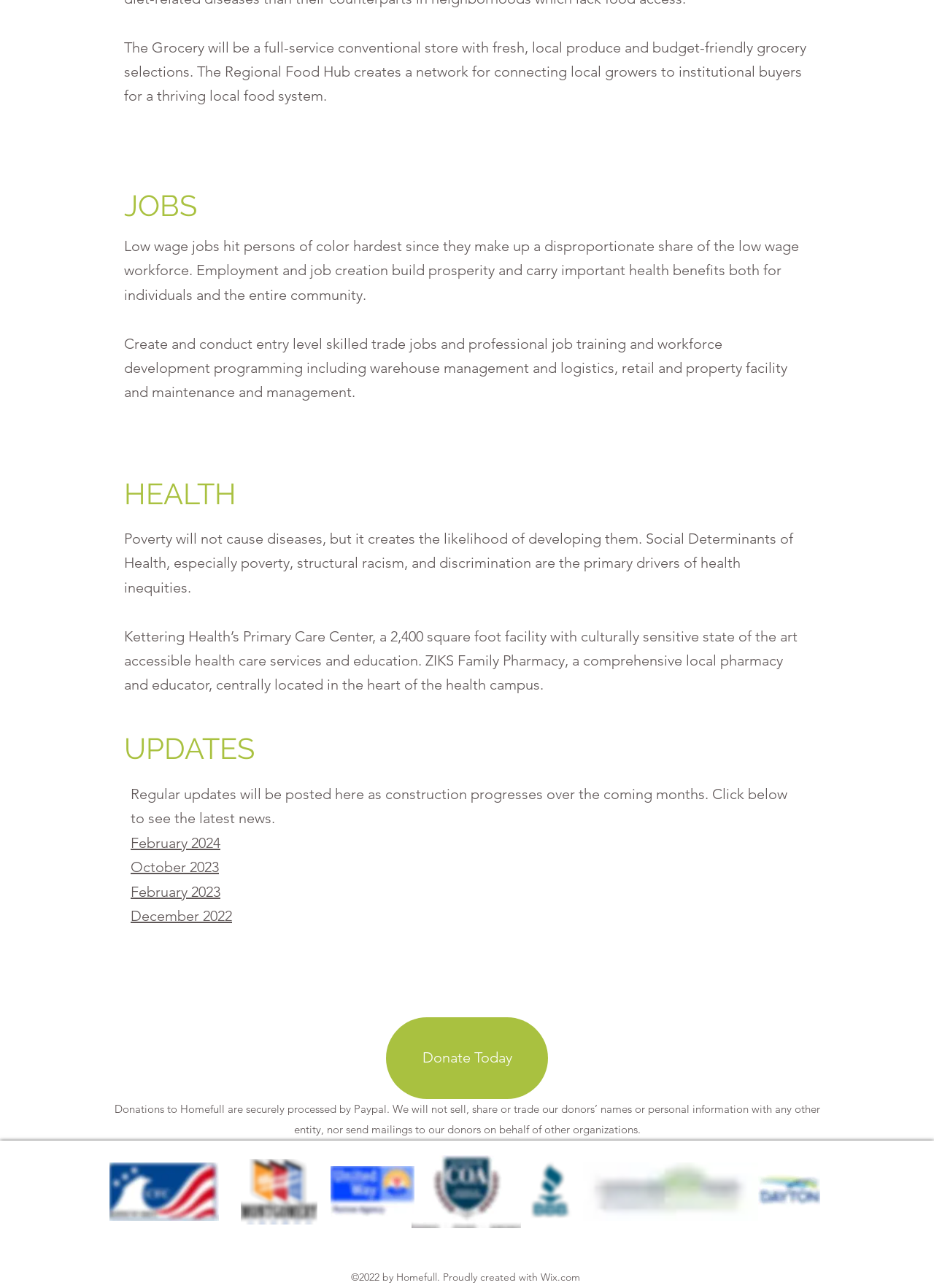Can you give a detailed response to the following question using the information from the image? What is the main theme of the webpage?

Based on the content of the webpage, it appears to be focused on community development, with sections on jobs, health, and updates, indicating that the webpage is related to a community development project or organization.